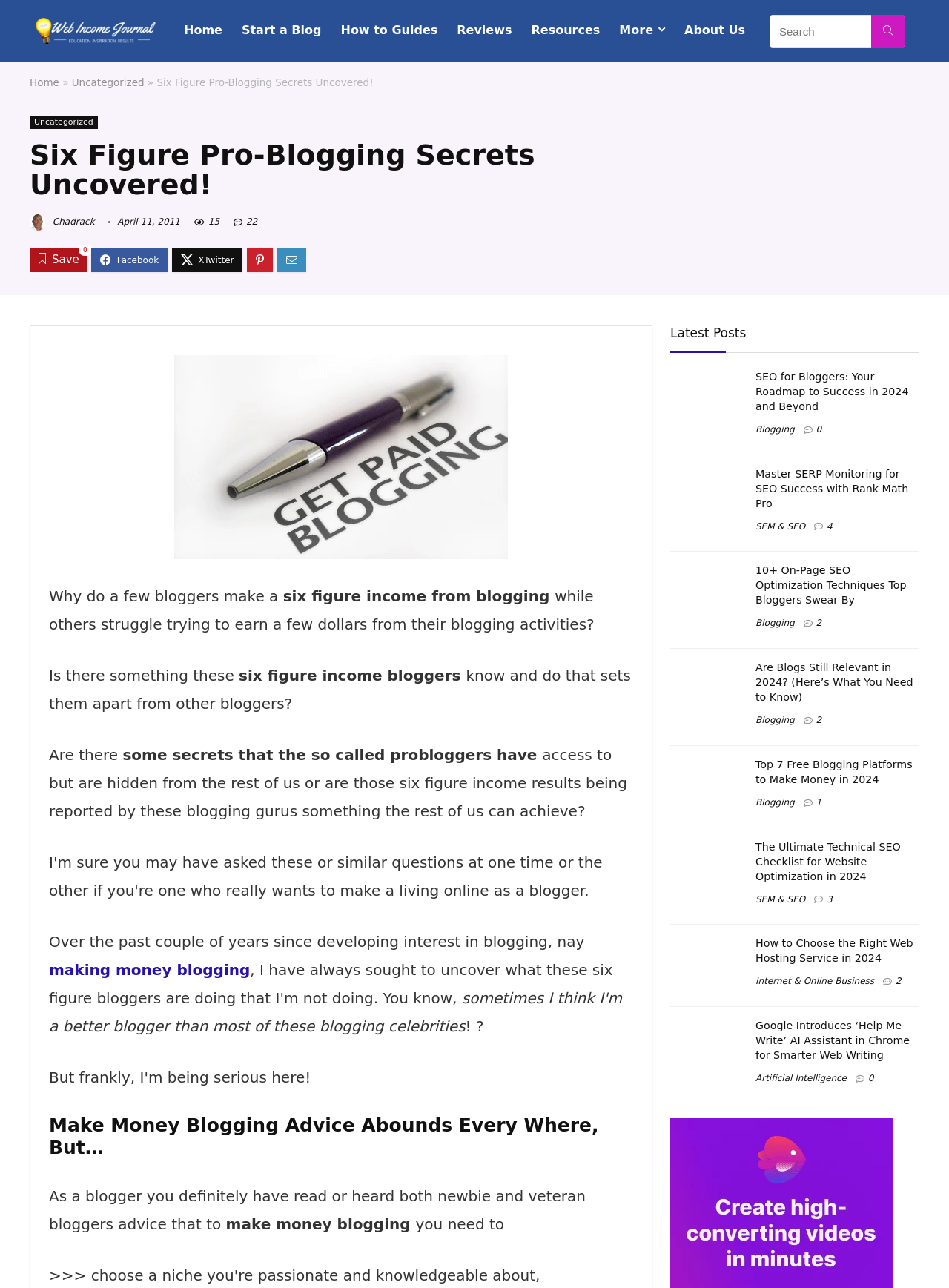Given the description "Internet & Online Business", provide the bounding box coordinates of the corresponding UI element.

[0.796, 0.758, 0.921, 0.766]